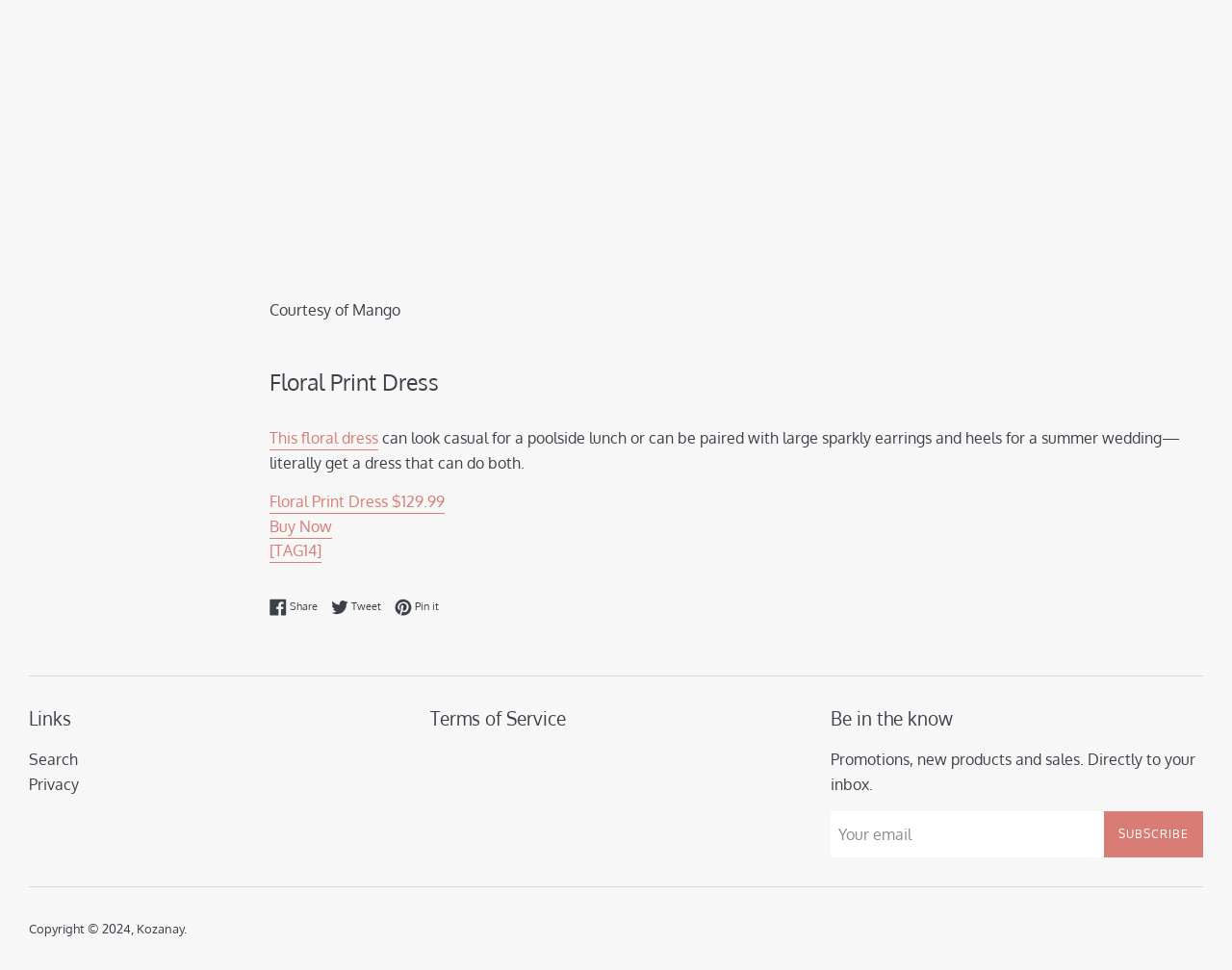Who owns the copyright of the webpage?
Please provide a single word or phrase as your answer based on the image.

Kozanay